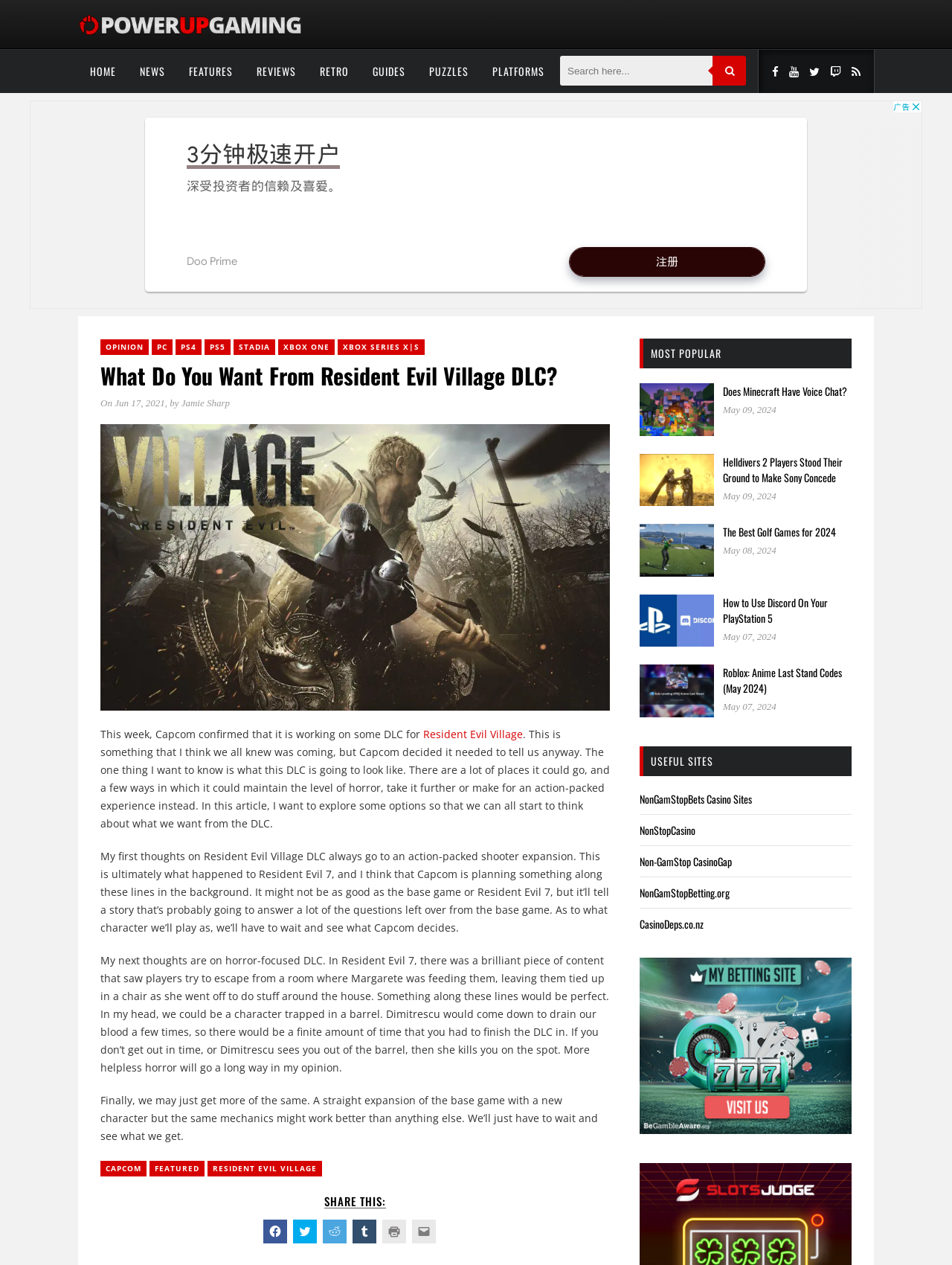What type of content is the author suggesting for the DLC?
Please provide a single word or phrase as the answer based on the screenshot.

Action-packed shooter expansion